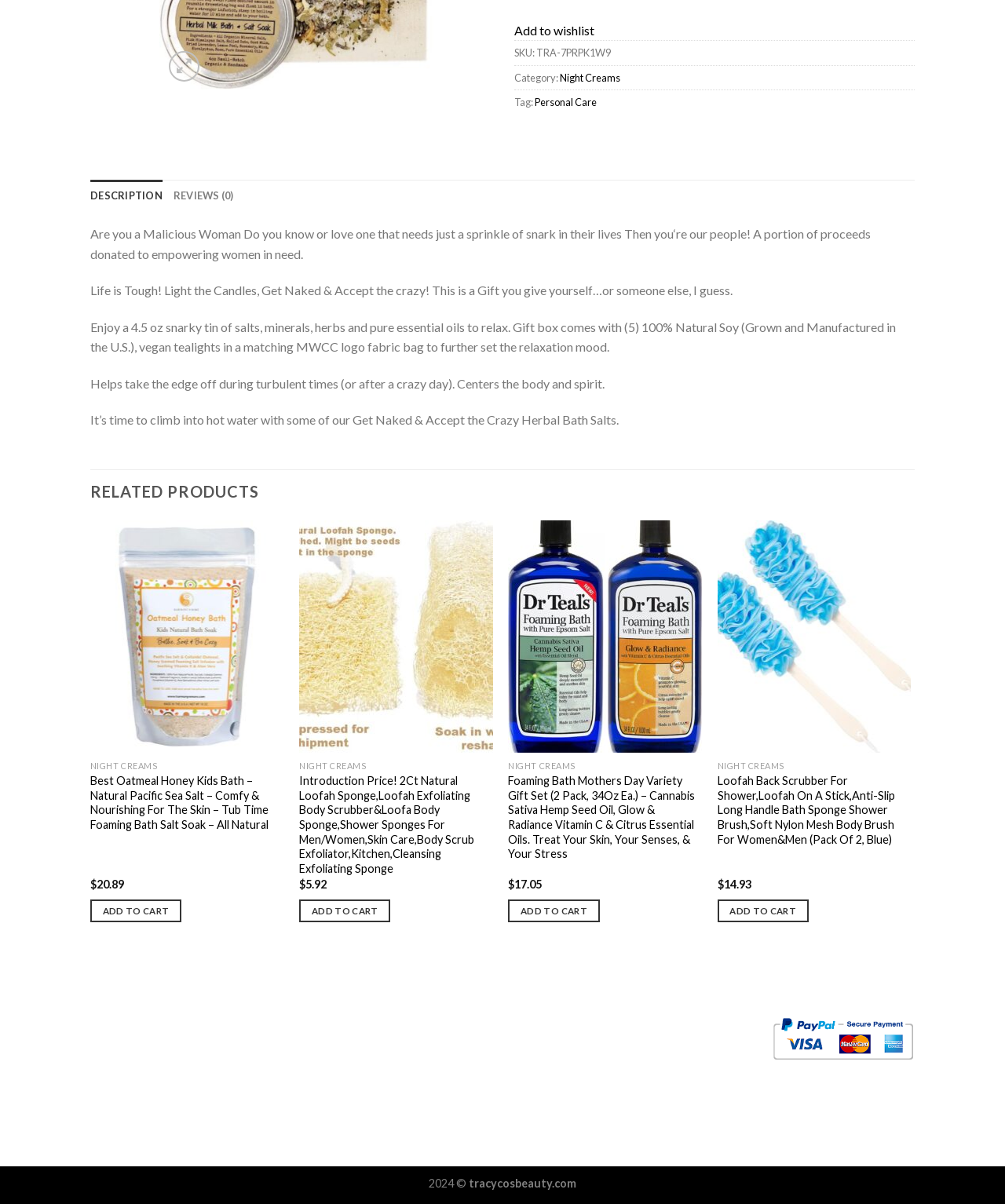Locate the bounding box of the UI element described by: "Add to wishlist" in the given webpage screenshot.

[0.447, 0.464, 0.479, 0.484]